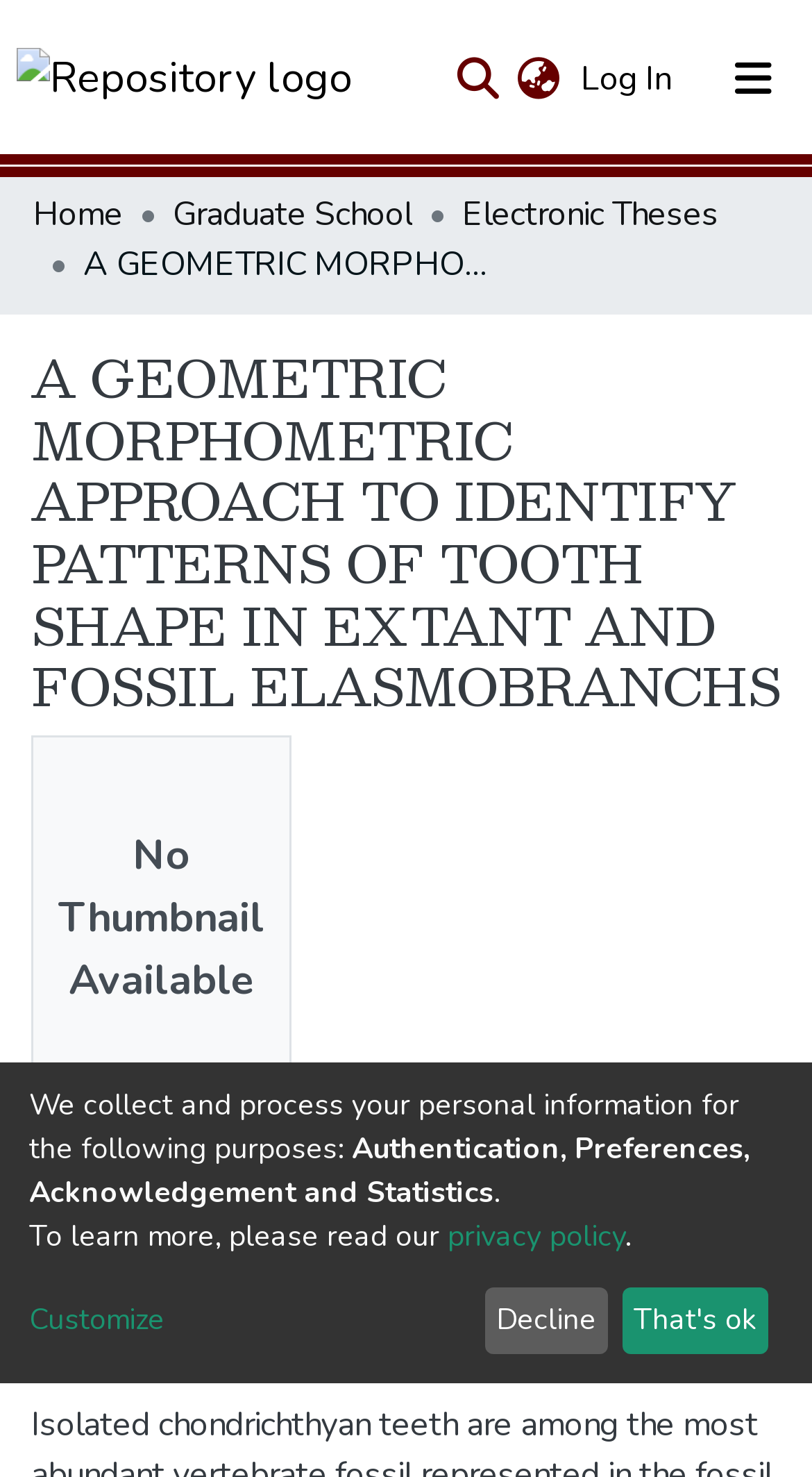Given the element description, predict the bounding box coordinates in the format (top-left x, top-left y, bottom-right x, bottom-right y). Make sure all values are between 0 and 1. Here is the element description: Communities & Collections

[0.041, 0.14, 0.513, 0.196]